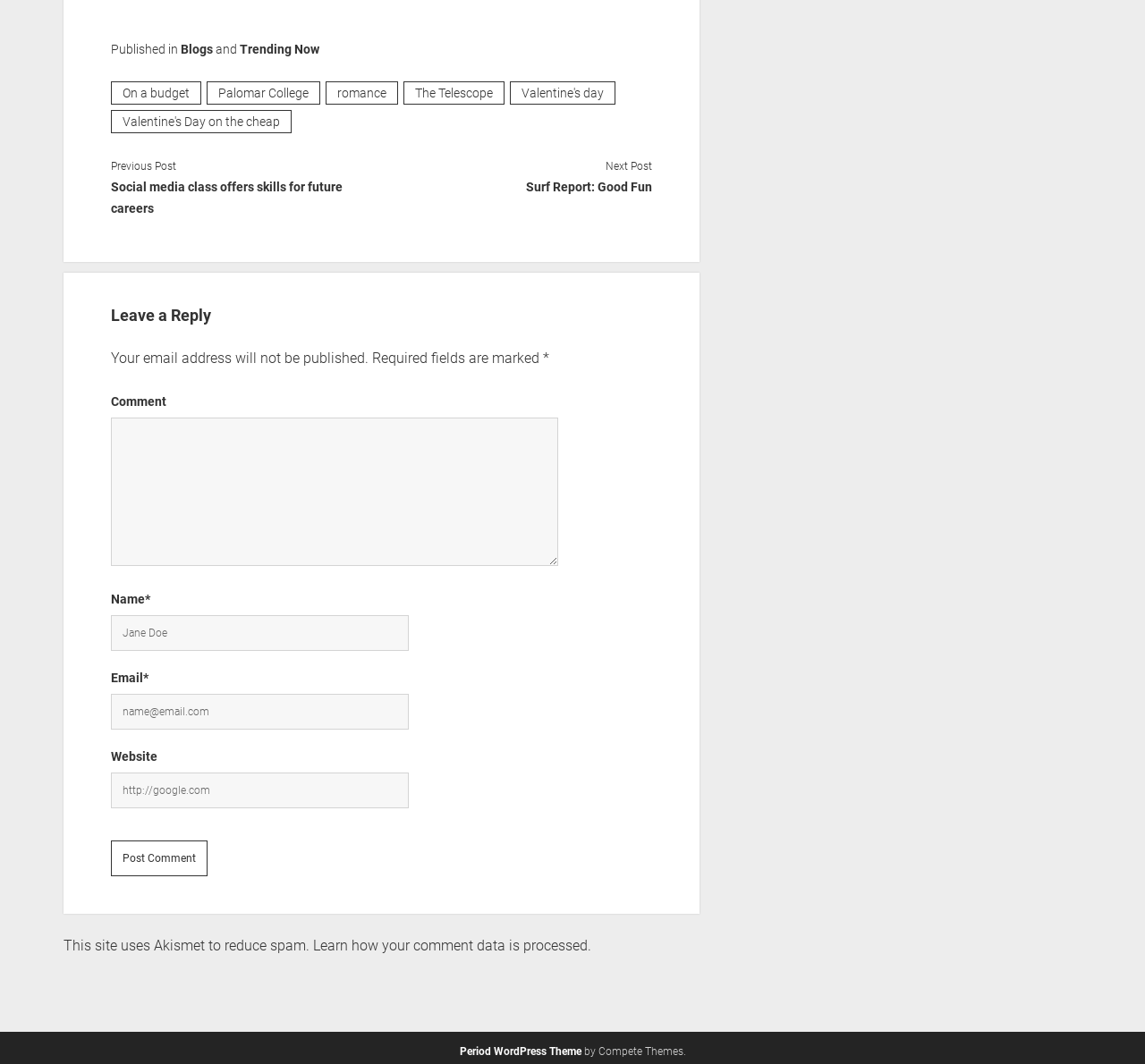Find the bounding box coordinates of the clickable area that will achieve the following instruction: "Read the news about 10:10 Goal Spurs Football Club to Tackle Bottled Water".

None